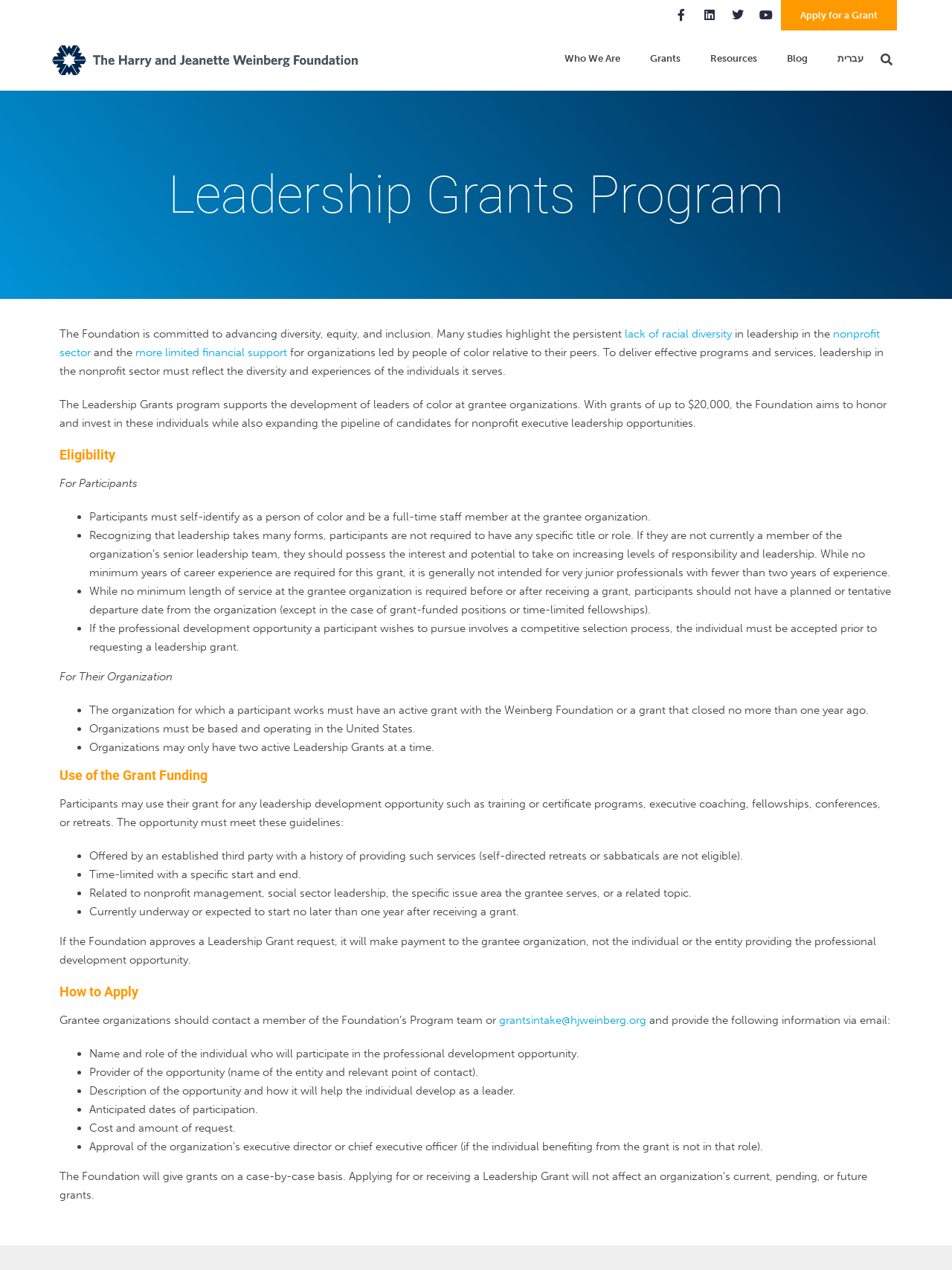Can you specify the bounding box coordinates for the region that should be clicked to fulfill this instruction: "Contact grantsintake@hjweinberg.org".

[0.524, 0.798, 0.682, 0.809]